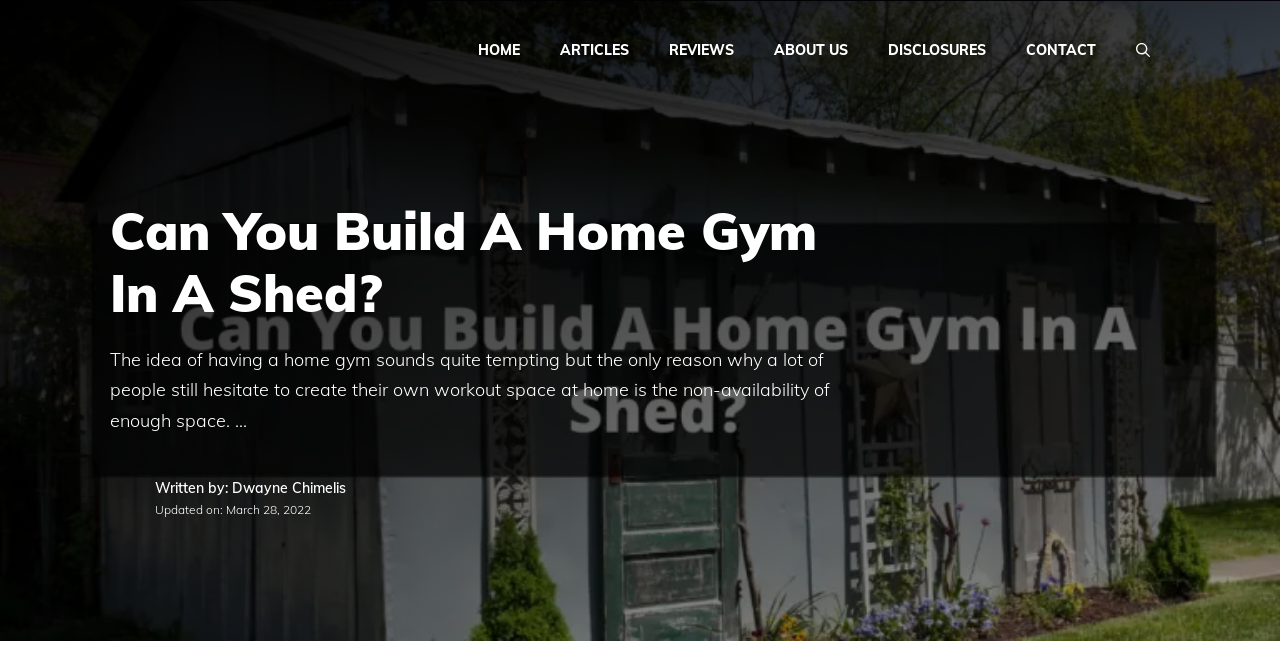What is the topic of the article?
Using the screenshot, give a one-word or short phrase answer.

Building a home gym in a shed